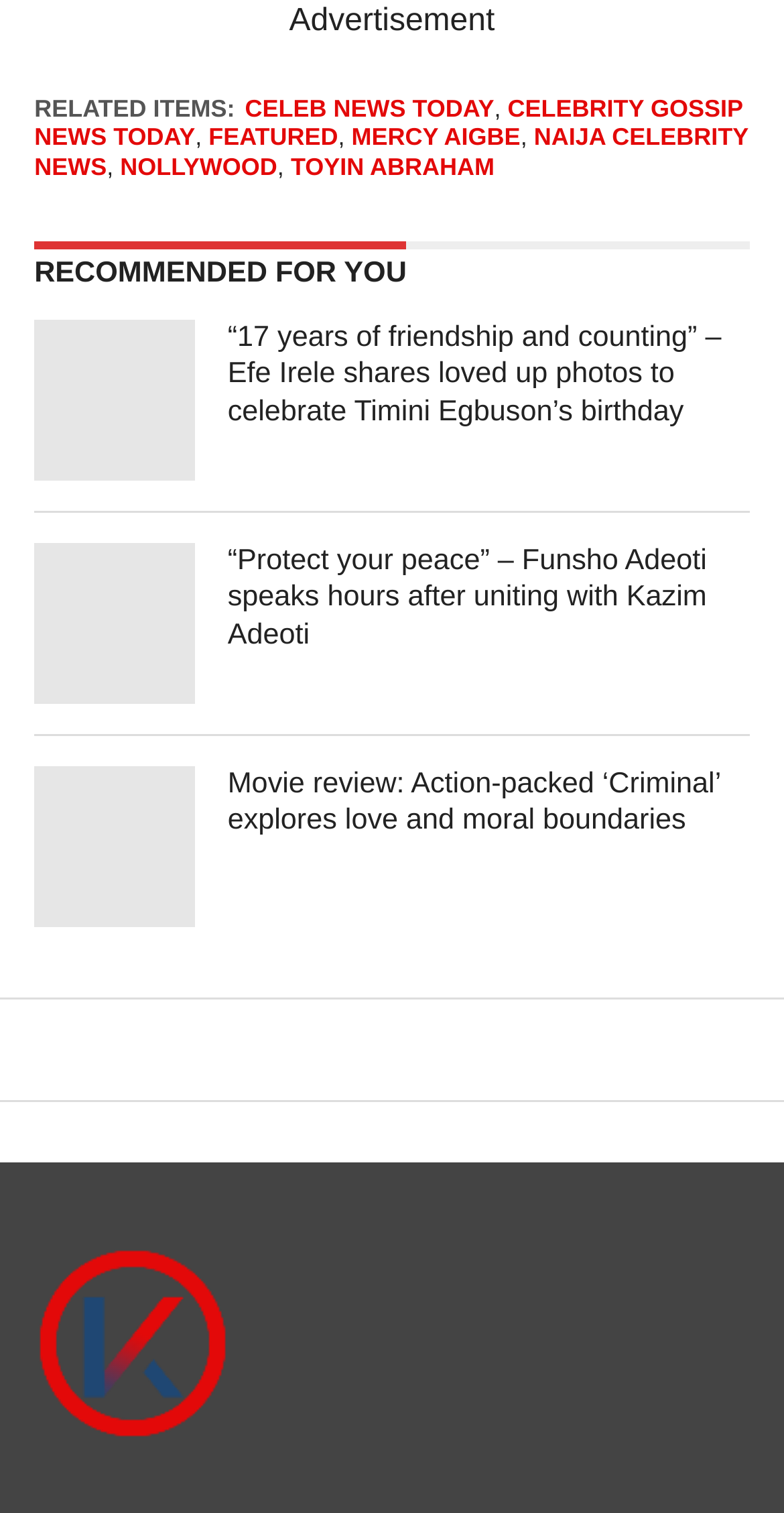For the following element description, predict the bounding box coordinates in the format (top-left x, top-left y, bottom-right x, bottom-right y). All values should be floating point numbers between 0 and 1. Description: celebrity gossip news today

[0.044, 0.02, 0.947, 0.058]